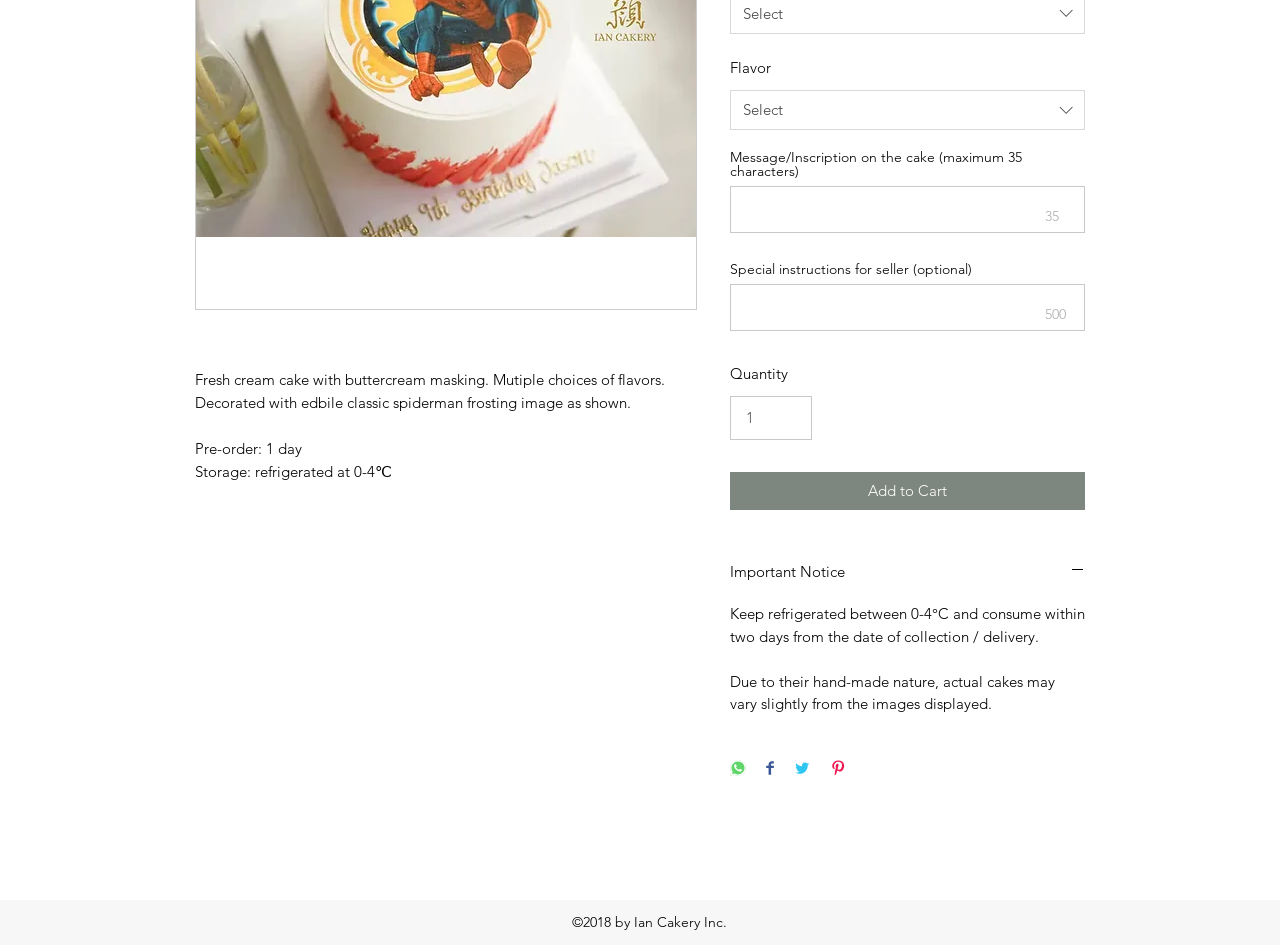Locate the bounding box of the UI element described in the following text: "parent_node: 35".

[0.57, 0.197, 0.848, 0.246]